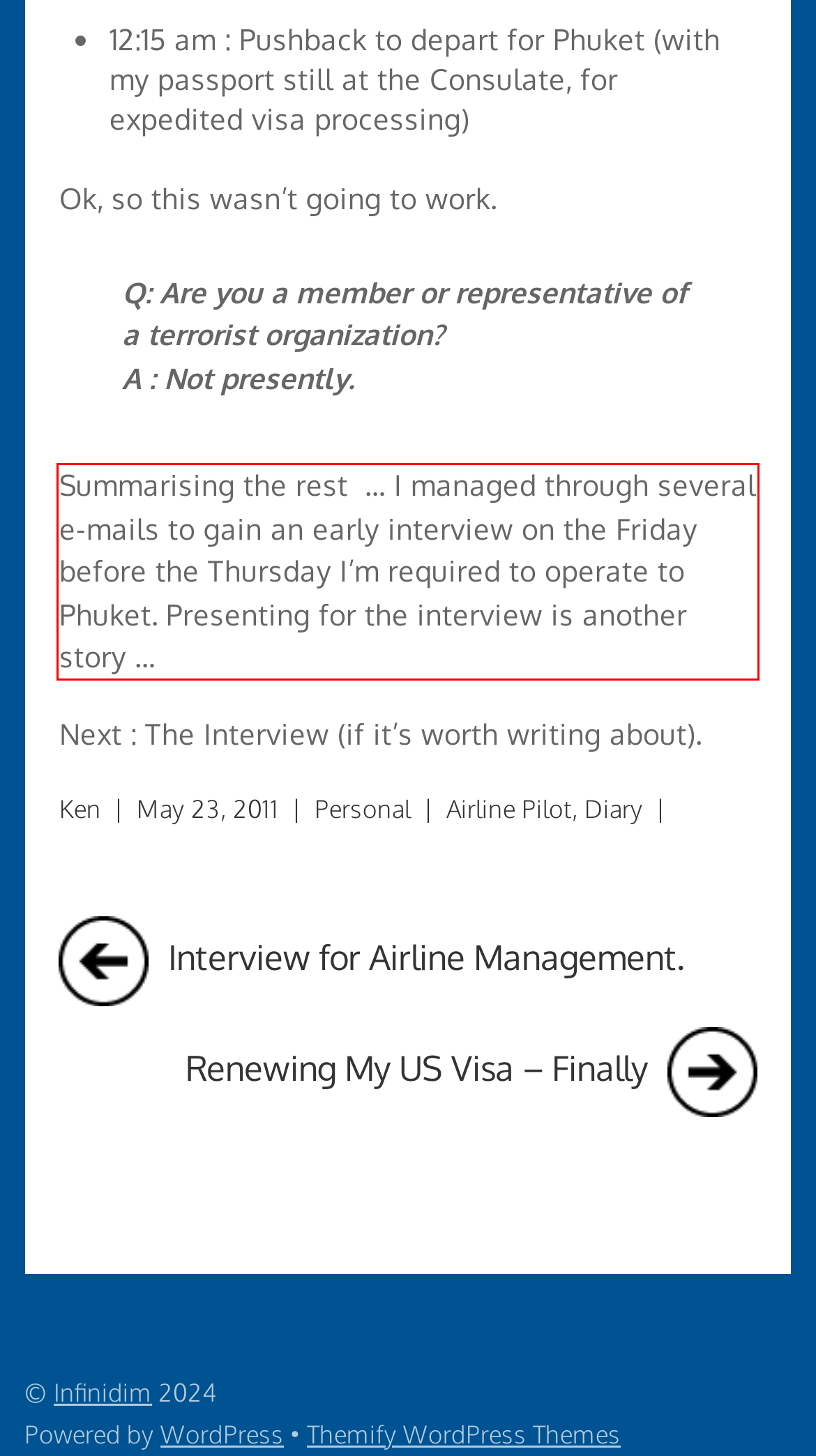Using the provided screenshot of a webpage, recognize the text inside the red rectangle bounding box by performing OCR.

Summarising the rest … I managed through several e-mails to gain an early interview on the Friday before the Thursday I’m required to operate to Phuket. Presenting for the interview is another story …